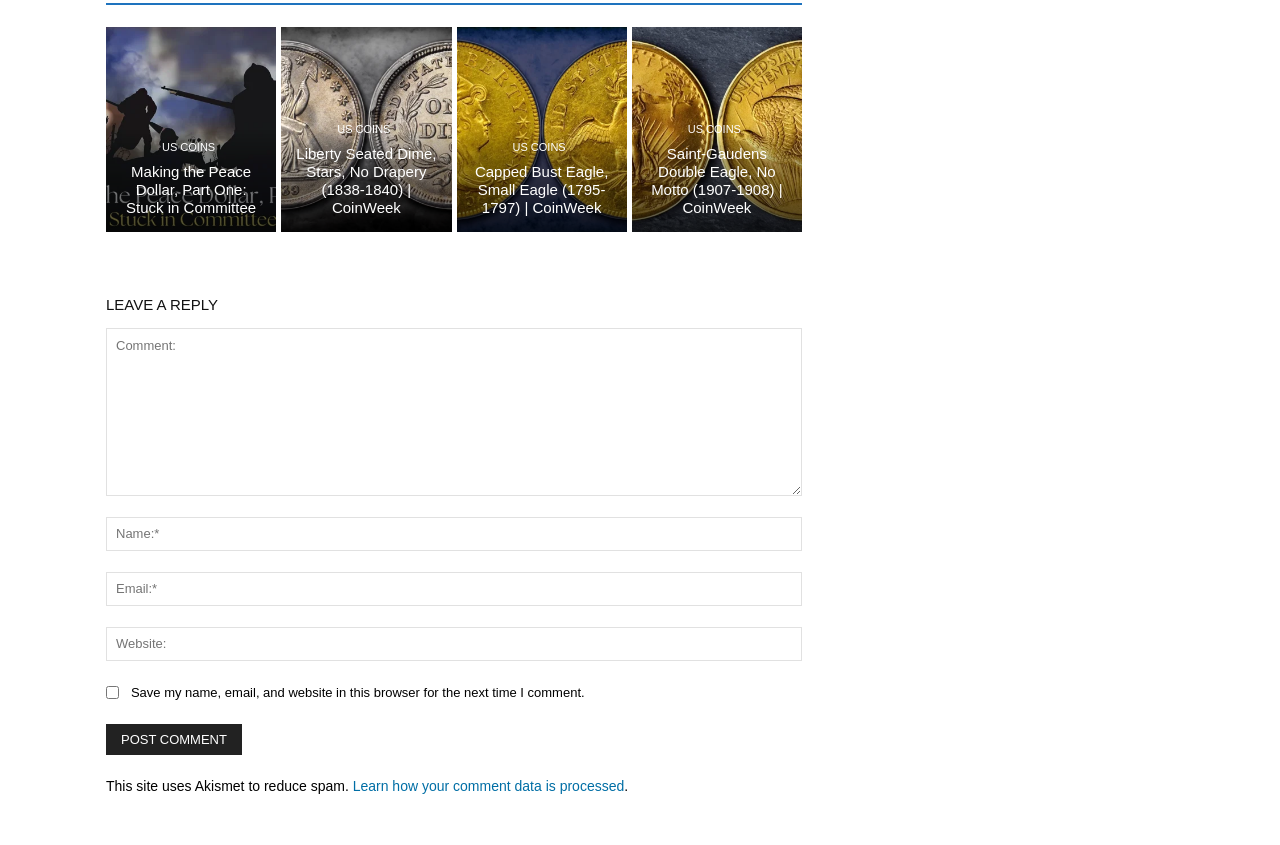What is the purpose of the textboxes at the bottom of the webpage?
Please ensure your answer is as detailed and informative as possible.

I inferred the purpose of the textboxes by looking at their labels and the surrounding context. The textboxes are labeled 'Comment:', 'Name:*', 'Email:*', and 'Website:', which suggests that they are used to input information for leaving a comment. The presence of a 'Post Comment' button nearby further supports this conclusion.